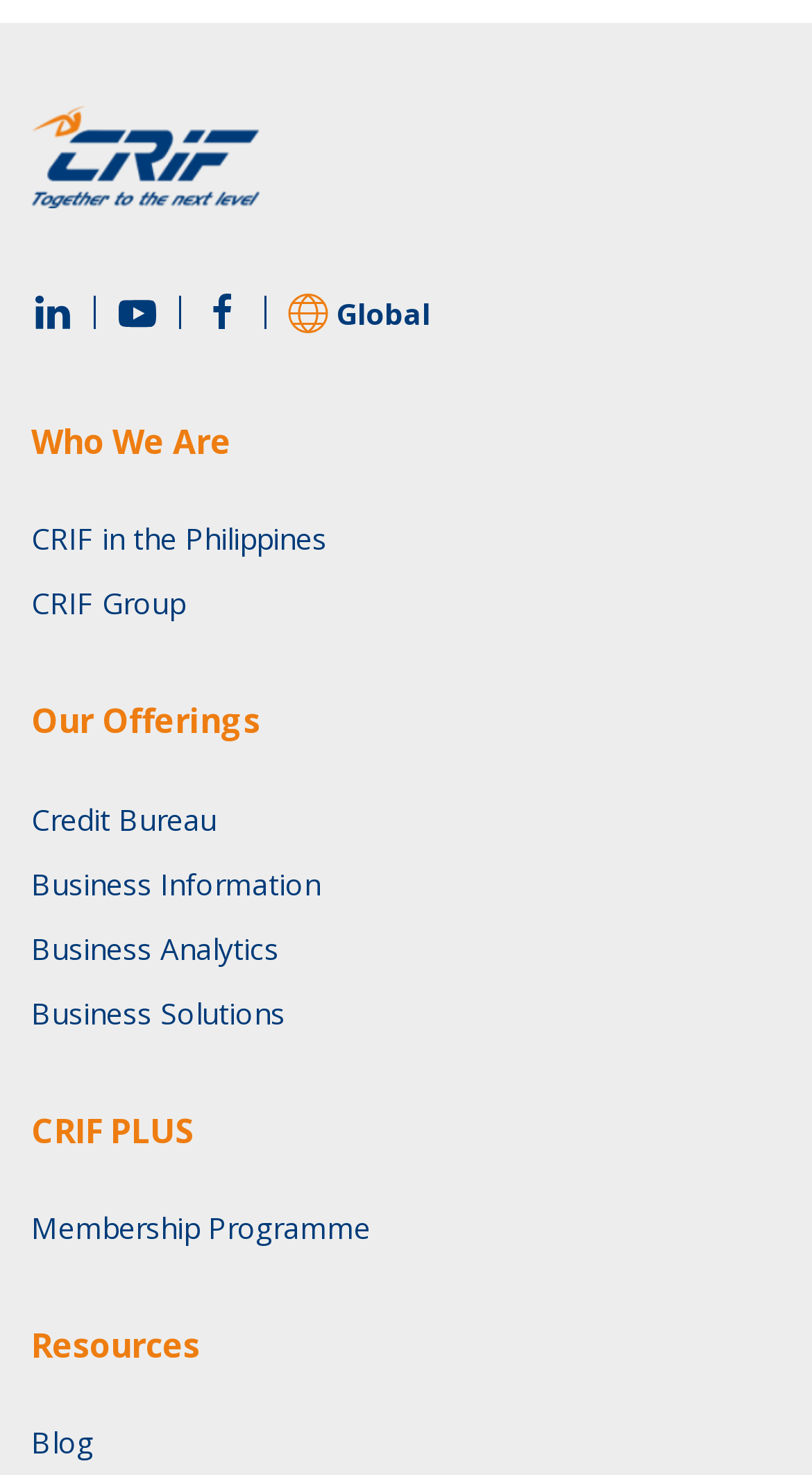Specify the bounding box coordinates (top-left x, top-left y, bottom-right x, bottom-right y) of the UI element in the screenshot that matches this description: CRIF in the Philippines

[0.038, 0.343, 0.962, 0.387]